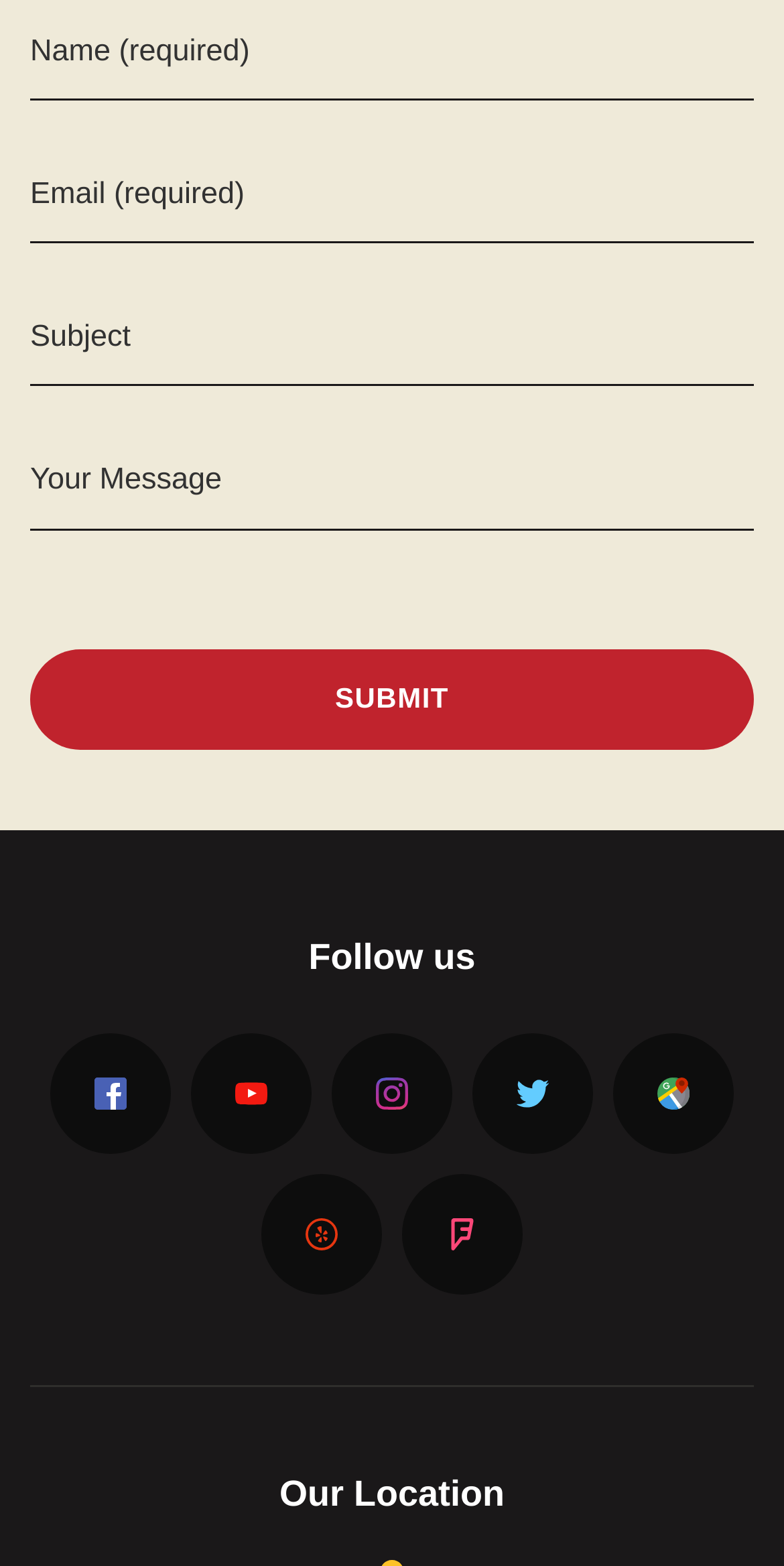Identify the bounding box for the element characterized by the following description: "Submit".

[0.038, 0.415, 0.962, 0.479]